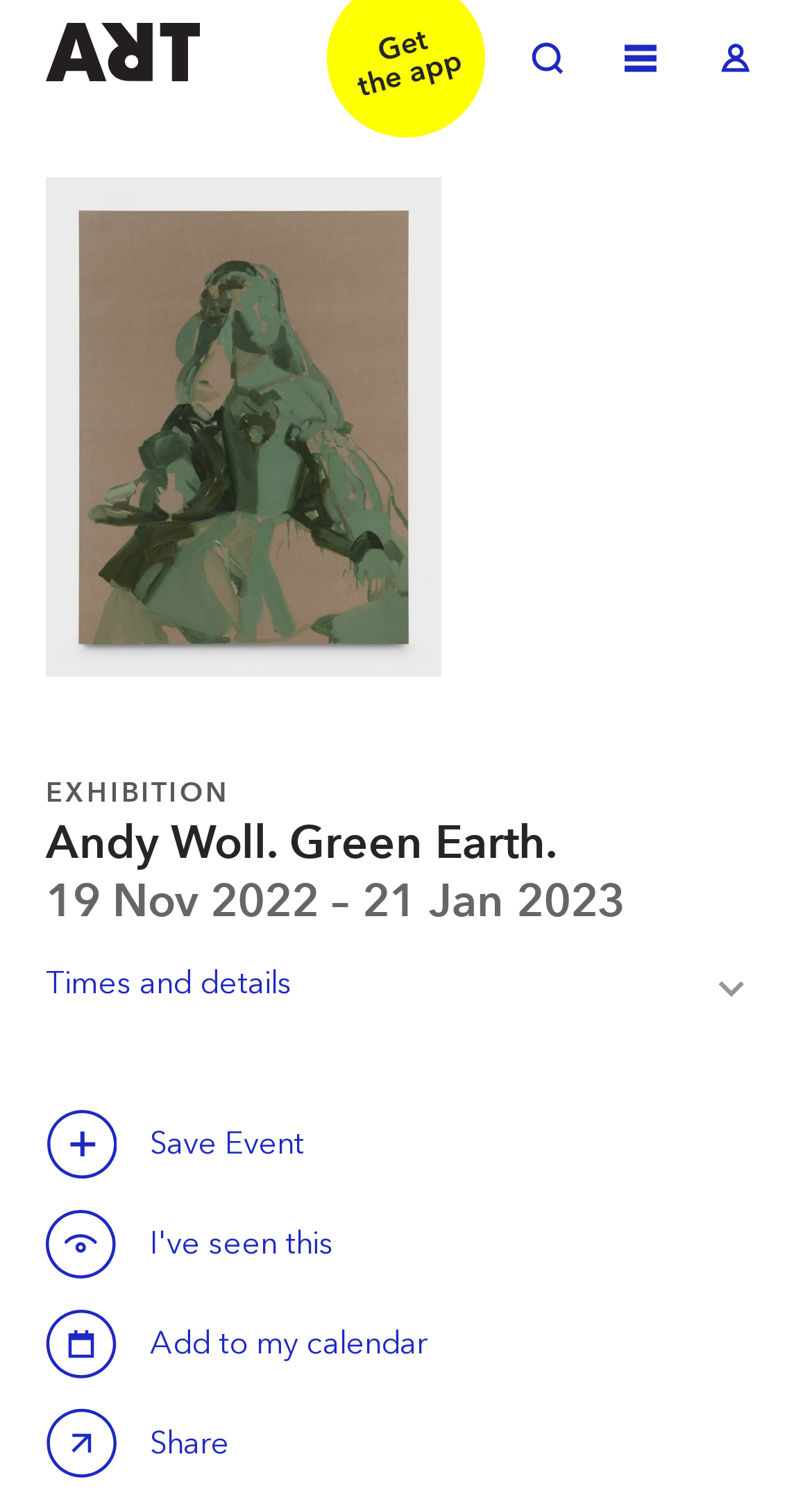Find and indicate the bounding box coordinates of the region you should select to follow the given instruction: "Zoom in".

[0.056, 0.117, 0.544, 0.448]